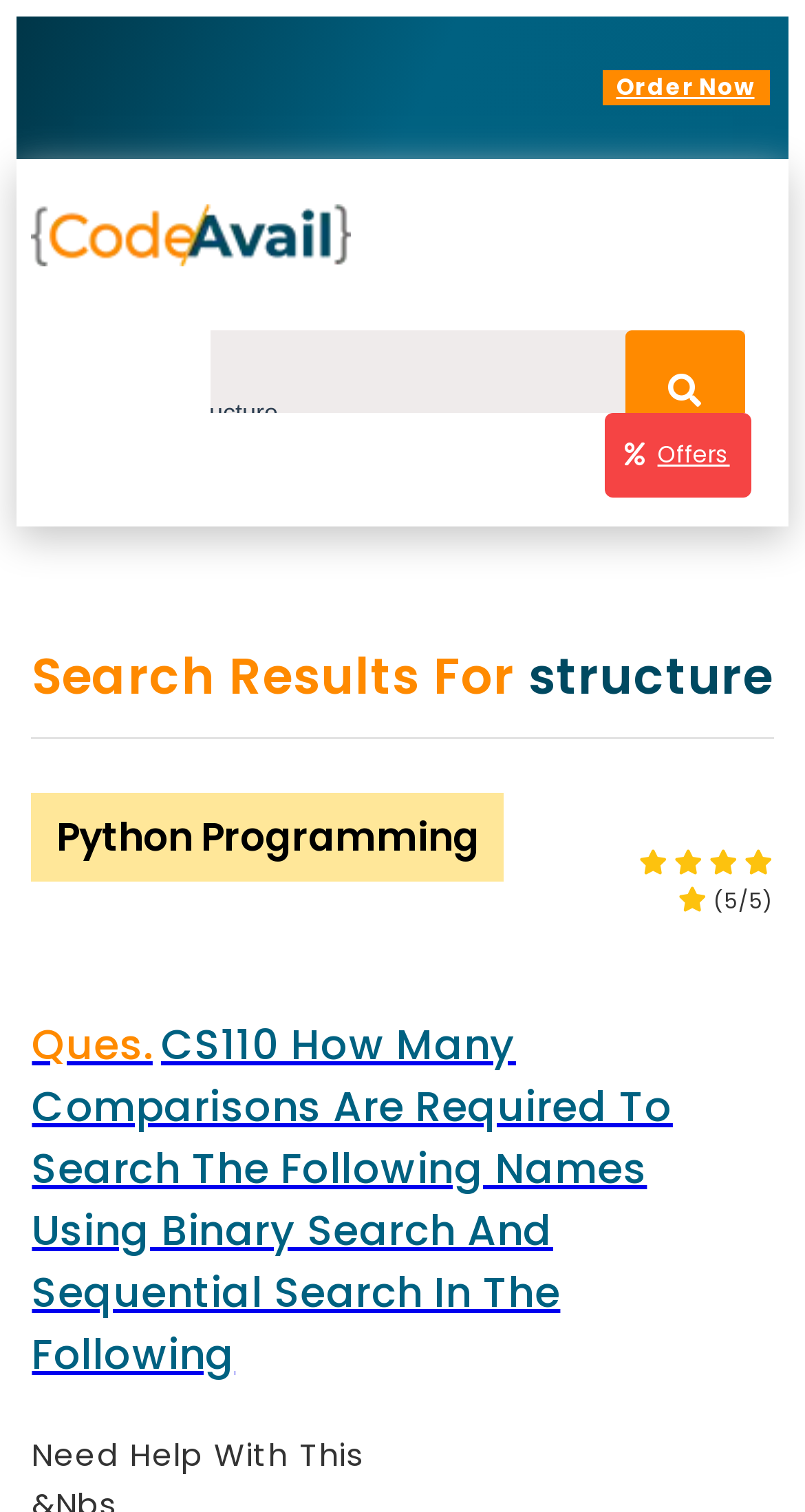Generate a thorough caption that explains the contents of the webpage.

This webpage is a computer science homework library solution page. At the top, there is a navigation section with links to view more, previous, and numbered pages, ranging from 1 to 33, with ellipsis in between. 

Below the navigation section, there is a prominent heading that reads "SUBMIT WORK Get A+ Grade Solution Guaranteed". 

Underneath the heading, there is a form with several input fields, including full name, email, phone number, and a dropdown menu for country code selection. The form also includes a combobox for selecting a deadline, with a default value of "2024-06-13 12:36". Additionally, there is a text area for entering questions and additional information. 

To the right of the form, there is a section for uploading files, with a static text "Drop Files Here Or Click to Upload". 

At the bottom of the page, there is a button labeled "Get Free Quote".